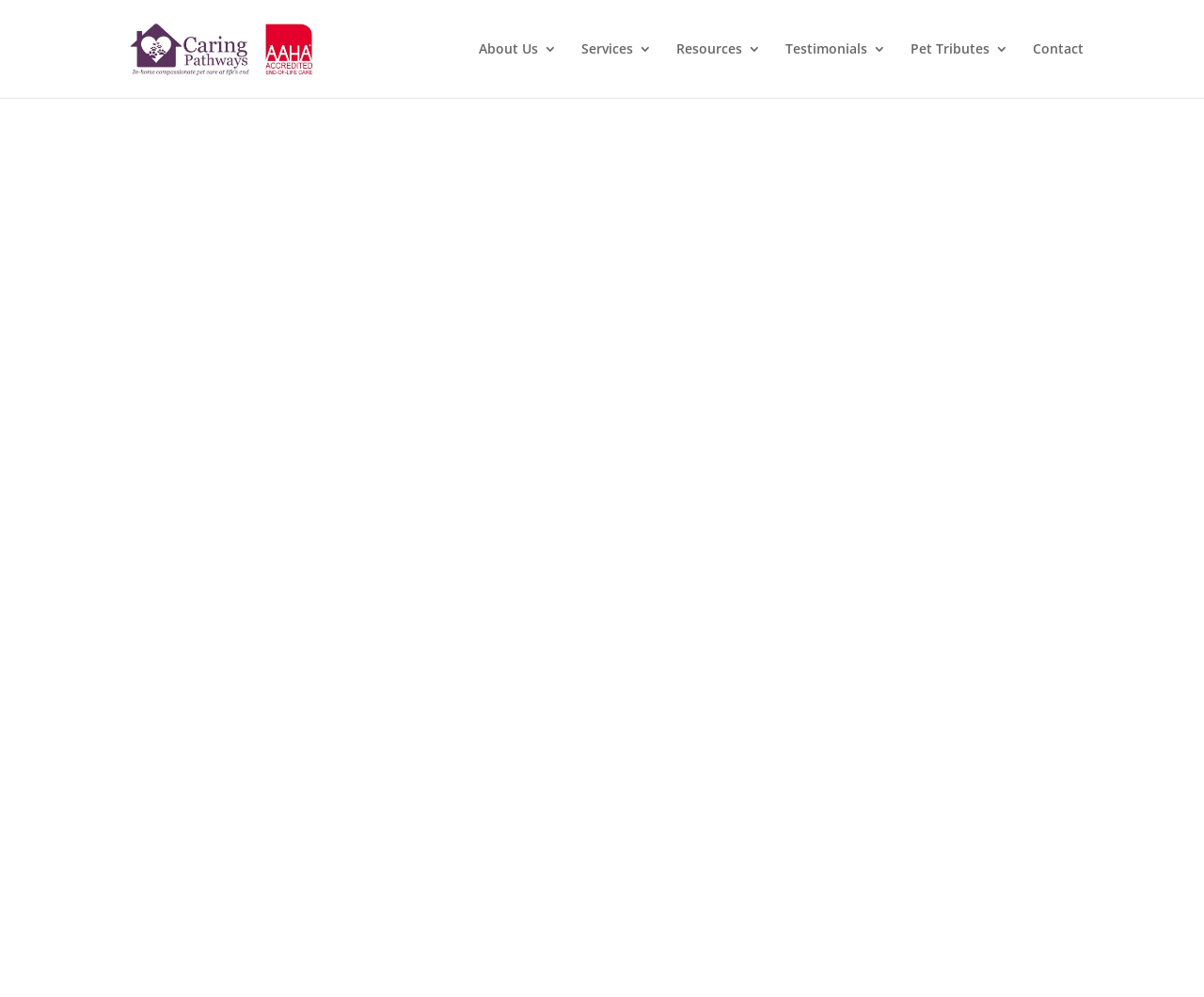What is the organization that received a donation?
Based on the screenshot, respond with a single word or phrase.

Morris Animal Foundation